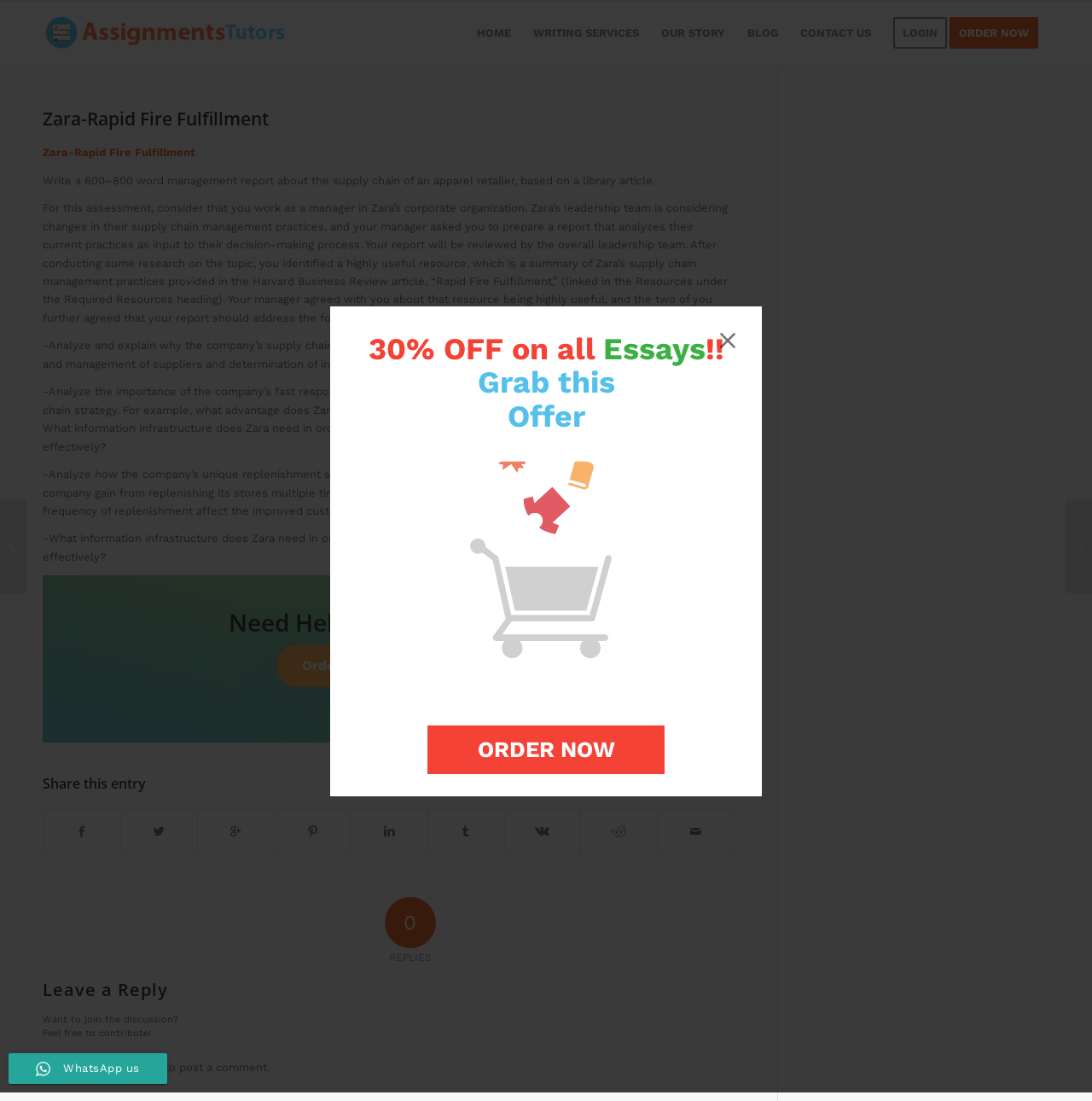Based on the image, please respond to the question with as much detail as possible:
What is the discount offered on all essays?

The discount is mentioned in the banner at the top of the webpage, which says '30% OFF on all Essays!! Grab this Offer ORDER NOW'.